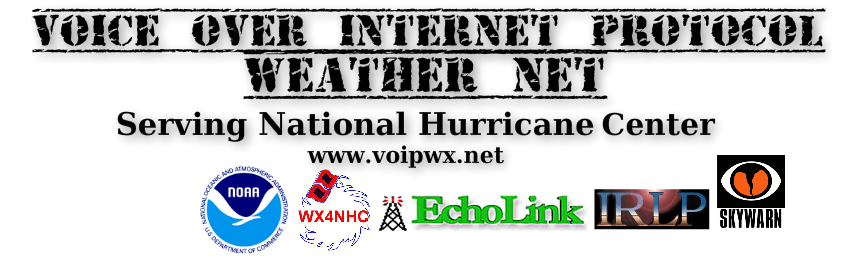Describe all the important aspects and features visible in the image.

The image features the logo and branding of the "Voice Over Internet Protocol Weather Net," prominently displaying its purpose of serving the National Hurricane Center. The design includes a grunge-styled header that boldly states the organization’s name at the top, followed by the phrase "Serving National Hurricane Center" in clear, legible text. Below this, the website URL, "www.voipwx.net," encourages viewers to visit for more information. 

Accompanying the text are various recognizable logos representing partnerships or affiliations with other weather and communication organizations. These include the NOAA logo, WX4NHC, EchoLink, IRLP, and SKYWARN, reflecting the collaborative effort in monitoring and disseminating crucial weather information. The overall design combines functionality with an informative layout, making it clear that the network is dedicated to providing timely and relevant hurricane updates and resources.